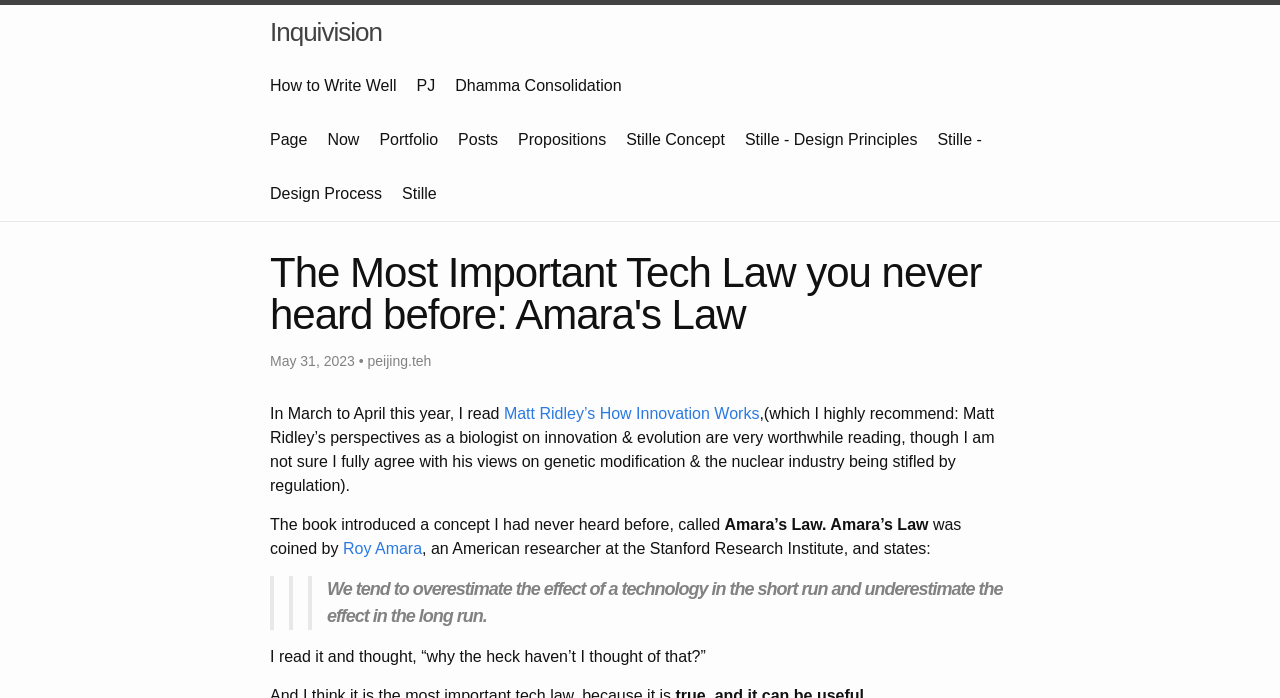Pinpoint the bounding box coordinates of the clickable element needed to complete the instruction: "Explore the Stille Concept". The coordinates should be provided as four float numbers between 0 and 1: [left, top, right, bottom].

[0.489, 0.188, 0.566, 0.212]